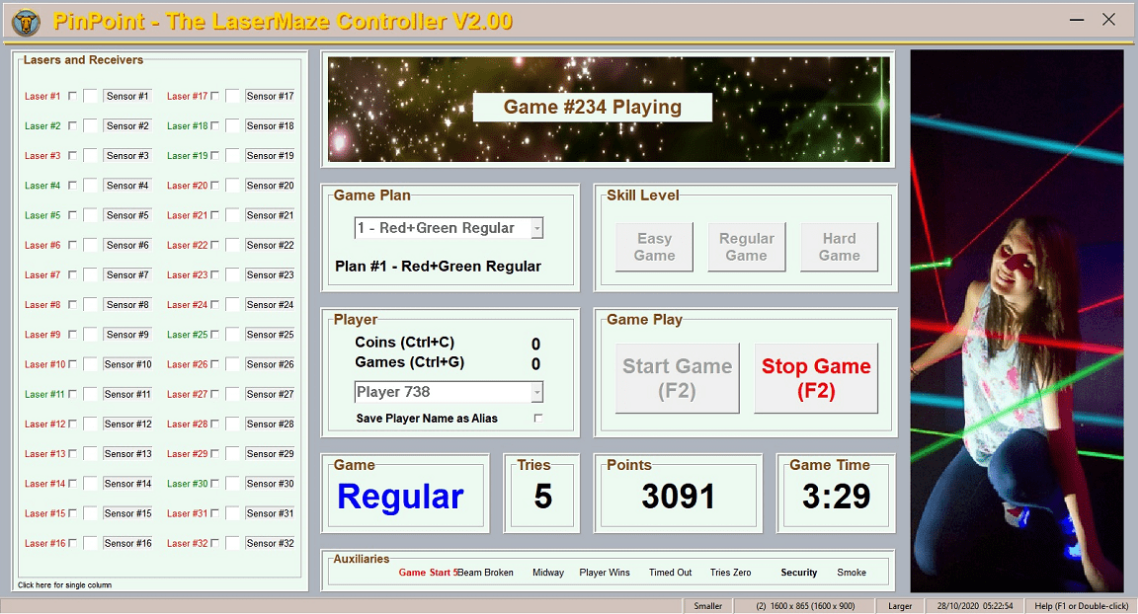What is the player's ID?
Please answer the question with as much detail as possible using the screenshot.

The answer can be found on the main interface of the PinPoint - The LaserMaze Controller V2.00, where it displays the player's information, including their ID, which is 'Player 738'.